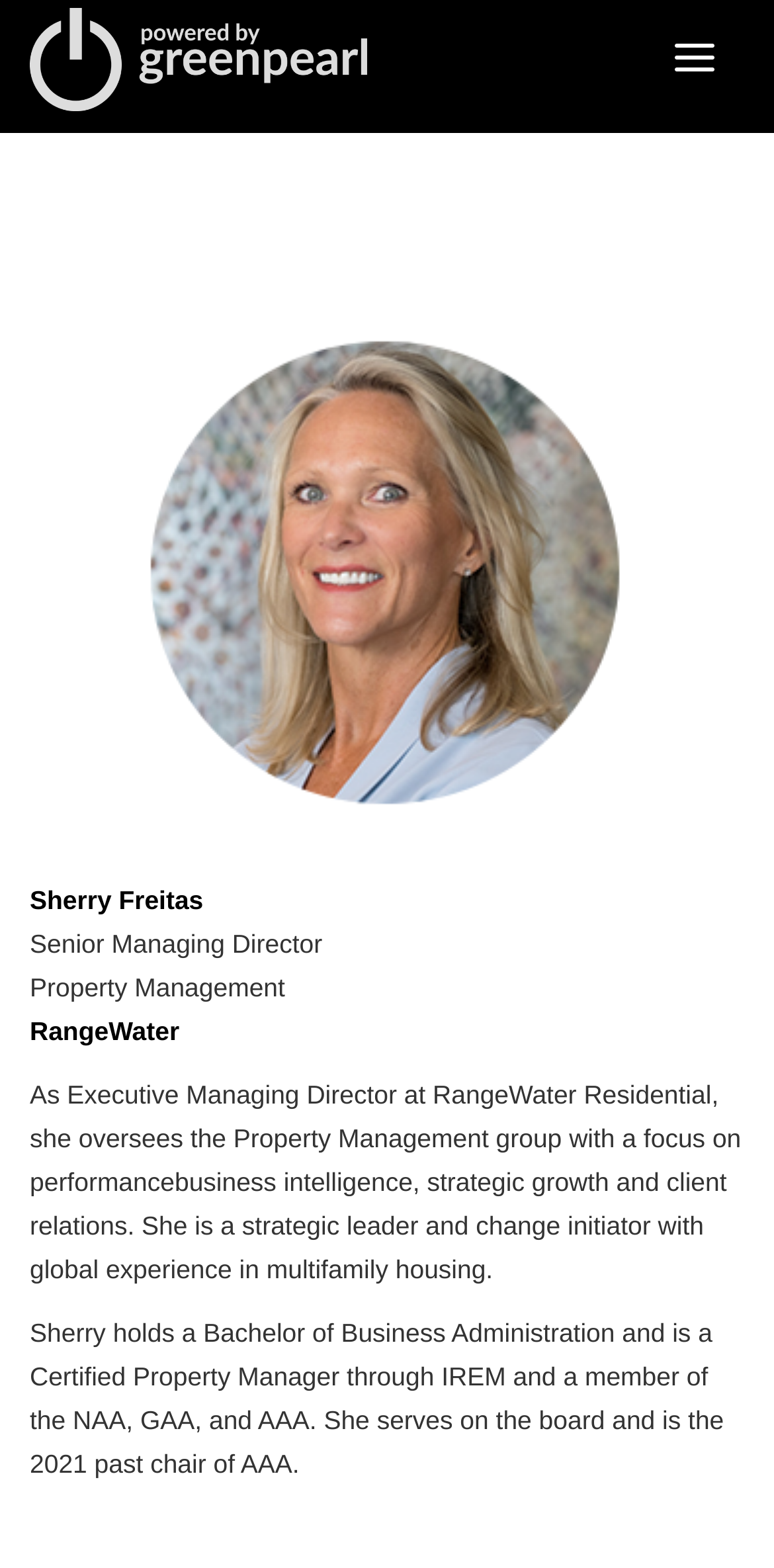Find the bounding box coordinates for the UI element whose description is: "Events". The coordinates should be four float numbers between 0 and 1, in the format [left, top, right, bottom].

[0.038, 0.209, 0.167, 0.226]